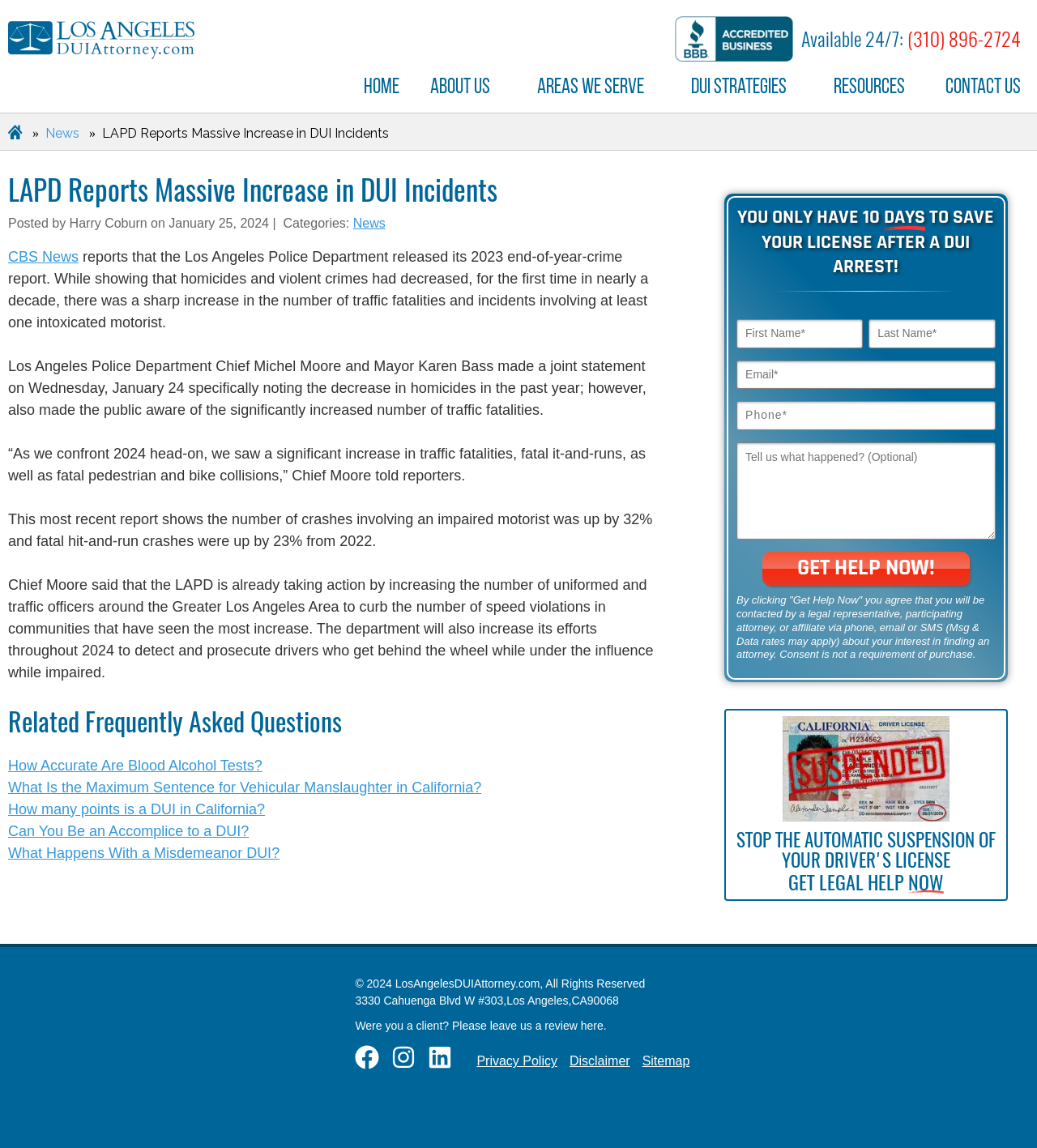What is the maximum sentence for vehicular manslaughter in California? Analyze the screenshot and reply with just one word or a short phrase.

Unknown